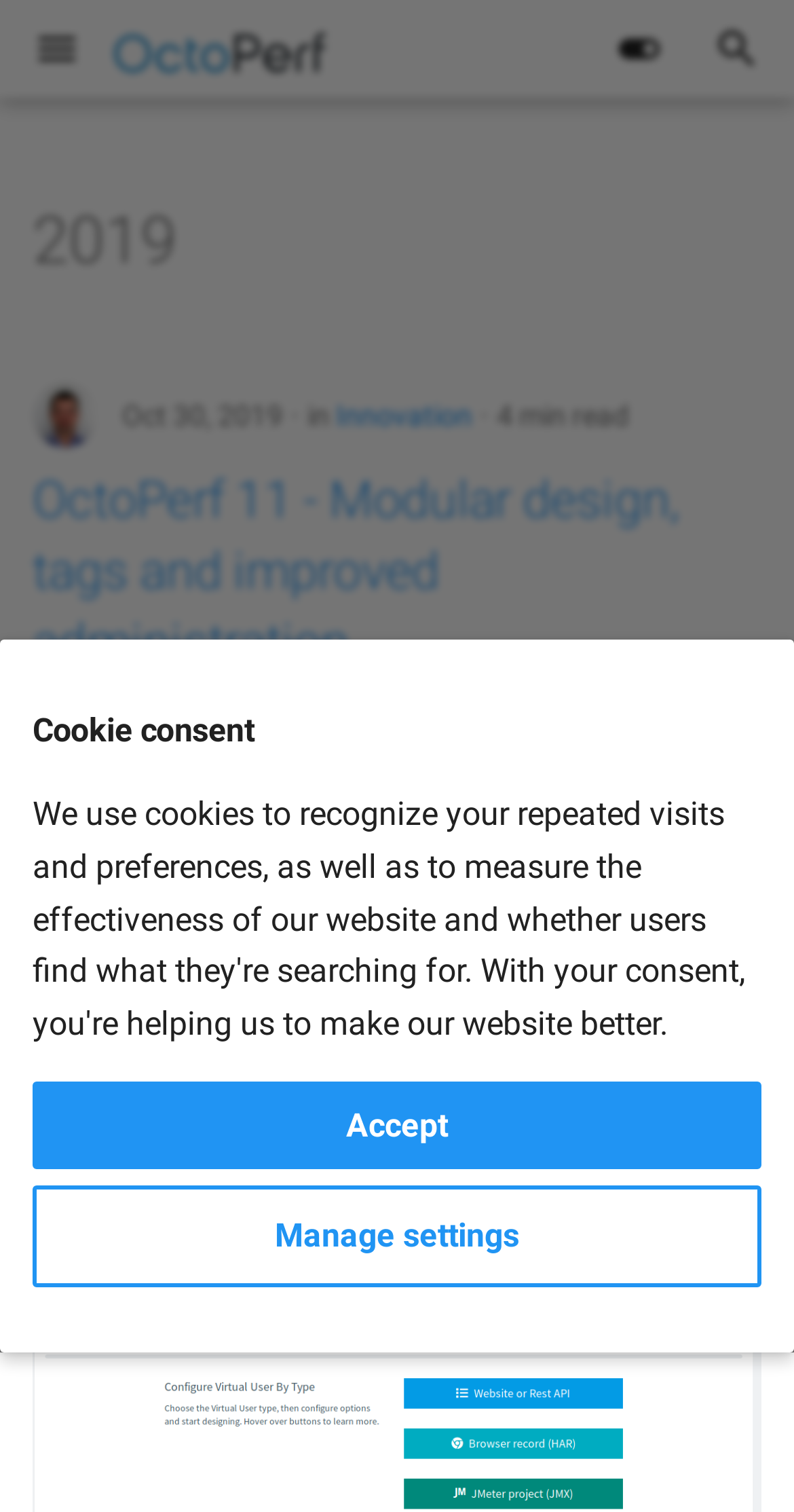What is the name of the blog?
Using the image as a reference, answer the question in detail.

The name of the blog can be found in the header section of the webpage, where it is written as 'OctoPerf' in a static text element.